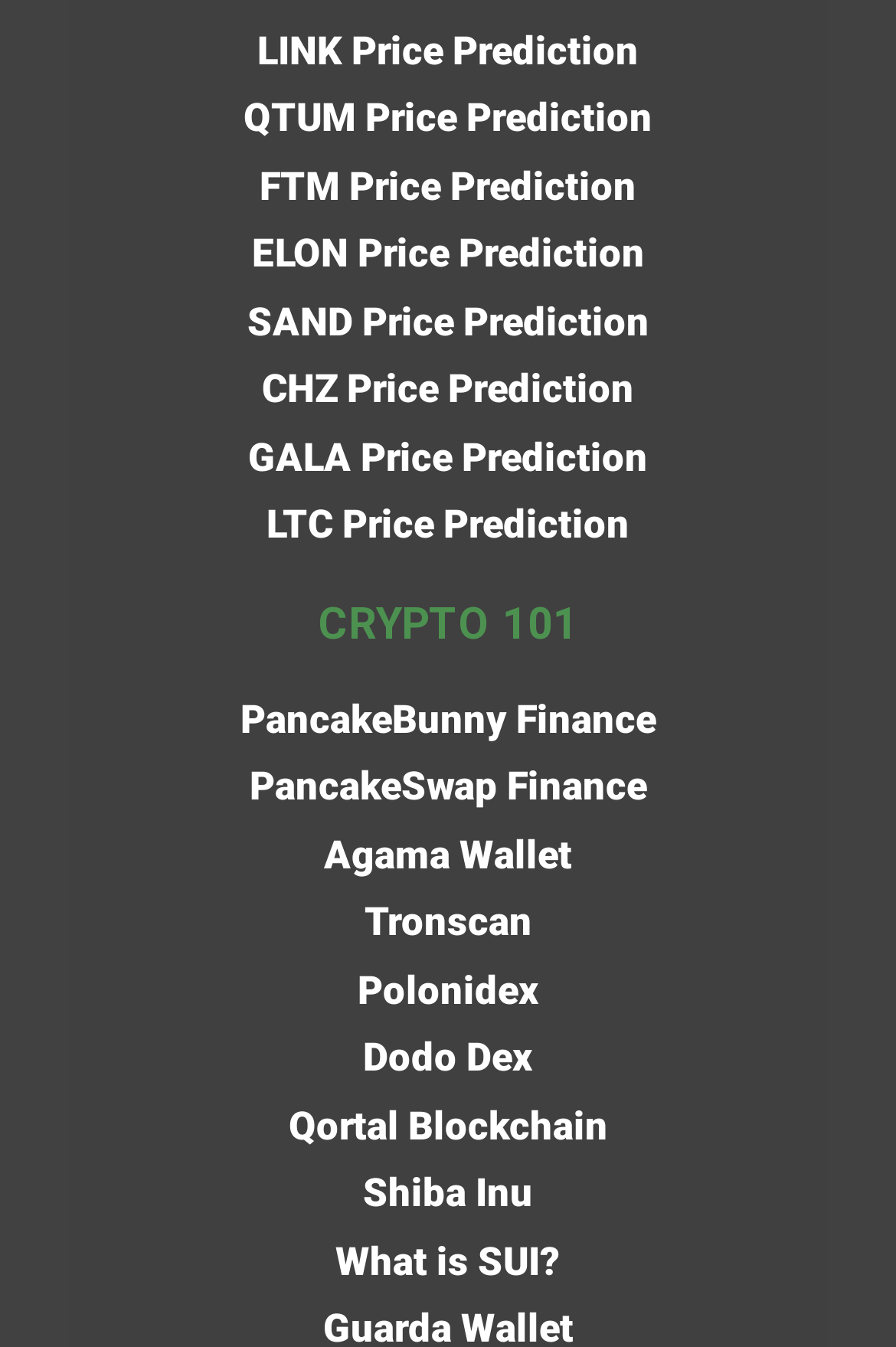What is the common theme among the links?
Provide a comprehensive and detailed answer to the question.

The links on the webpage, including price predictions, finance platforms, and blockchain projects, all share a common theme related to blockchain and cryptocurrency, suggesting that the webpage is a resource or hub for individuals interested in this topic.